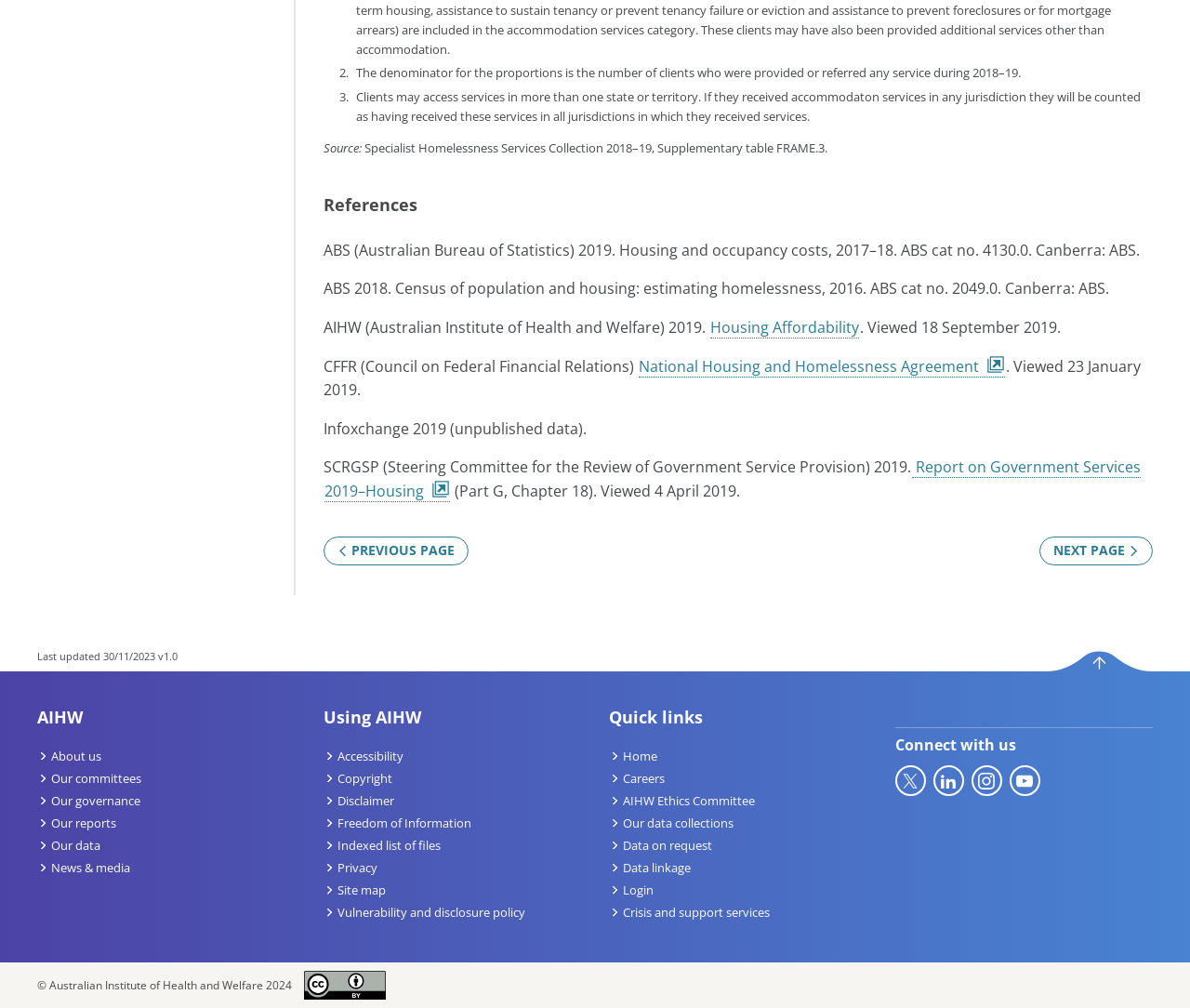Can you find the bounding box coordinates for the element that needs to be clicked to execute this instruction: "Click on 'Home'"? The coordinates should be given as four float numbers between 0 and 1, i.e., [left, top, right, bottom].

[0.512, 0.741, 0.552, 0.76]